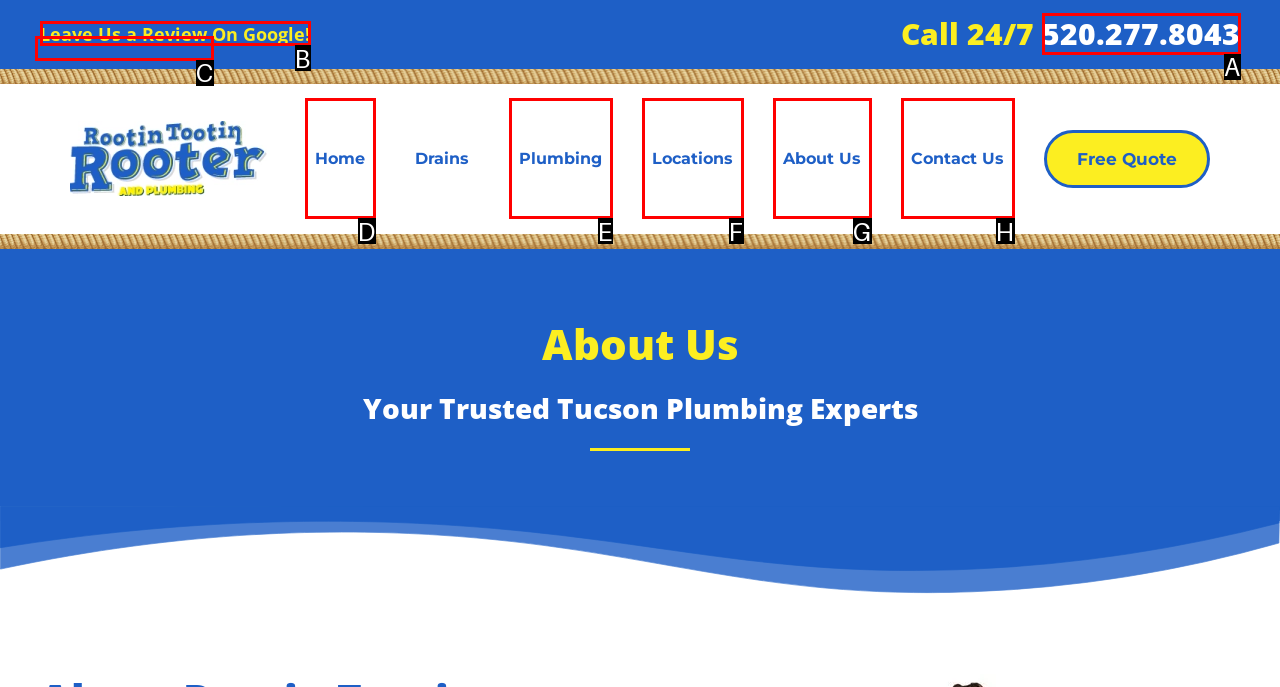Choose the UI element that best aligns with the description: Plumbing
Respond with the letter of the chosen option directly.

E